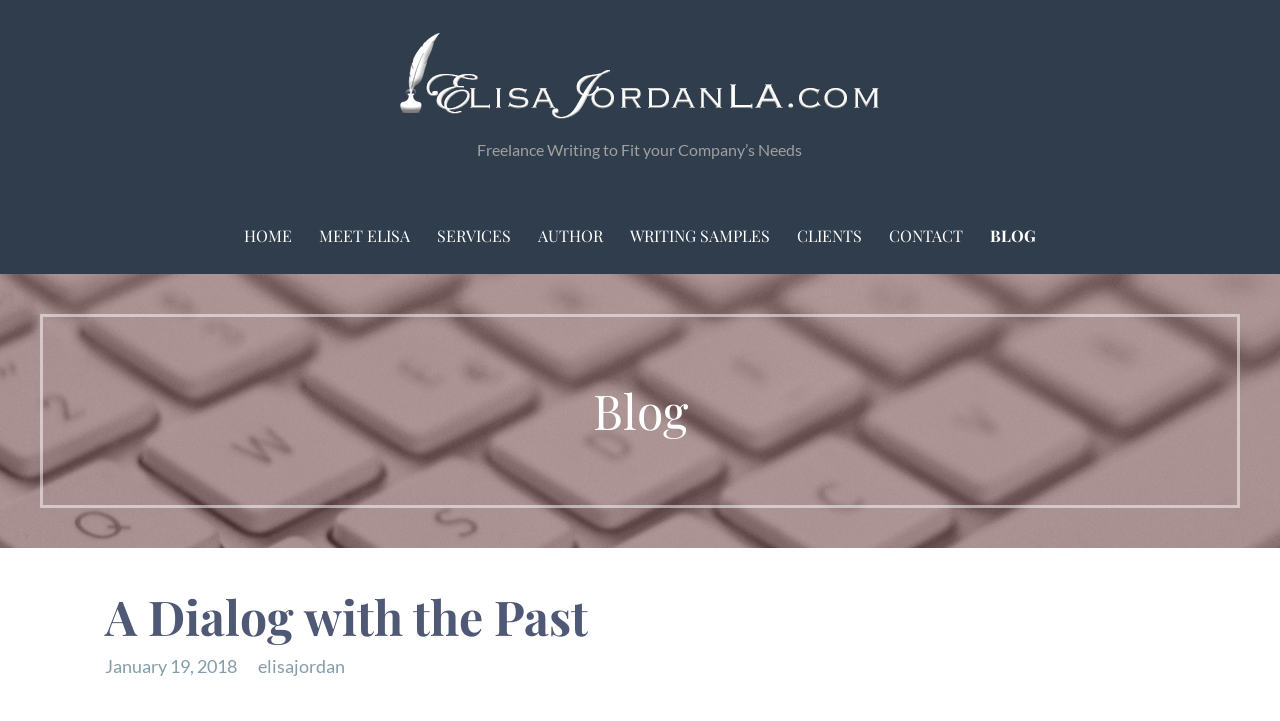How many links are in the navigation menu?
Craft a detailed and extensive response to the question.

I counted the number of link elements that are children of the root element and have y-coordinates between 0.274 and 0.381, which indicates they are part of the navigation menu.